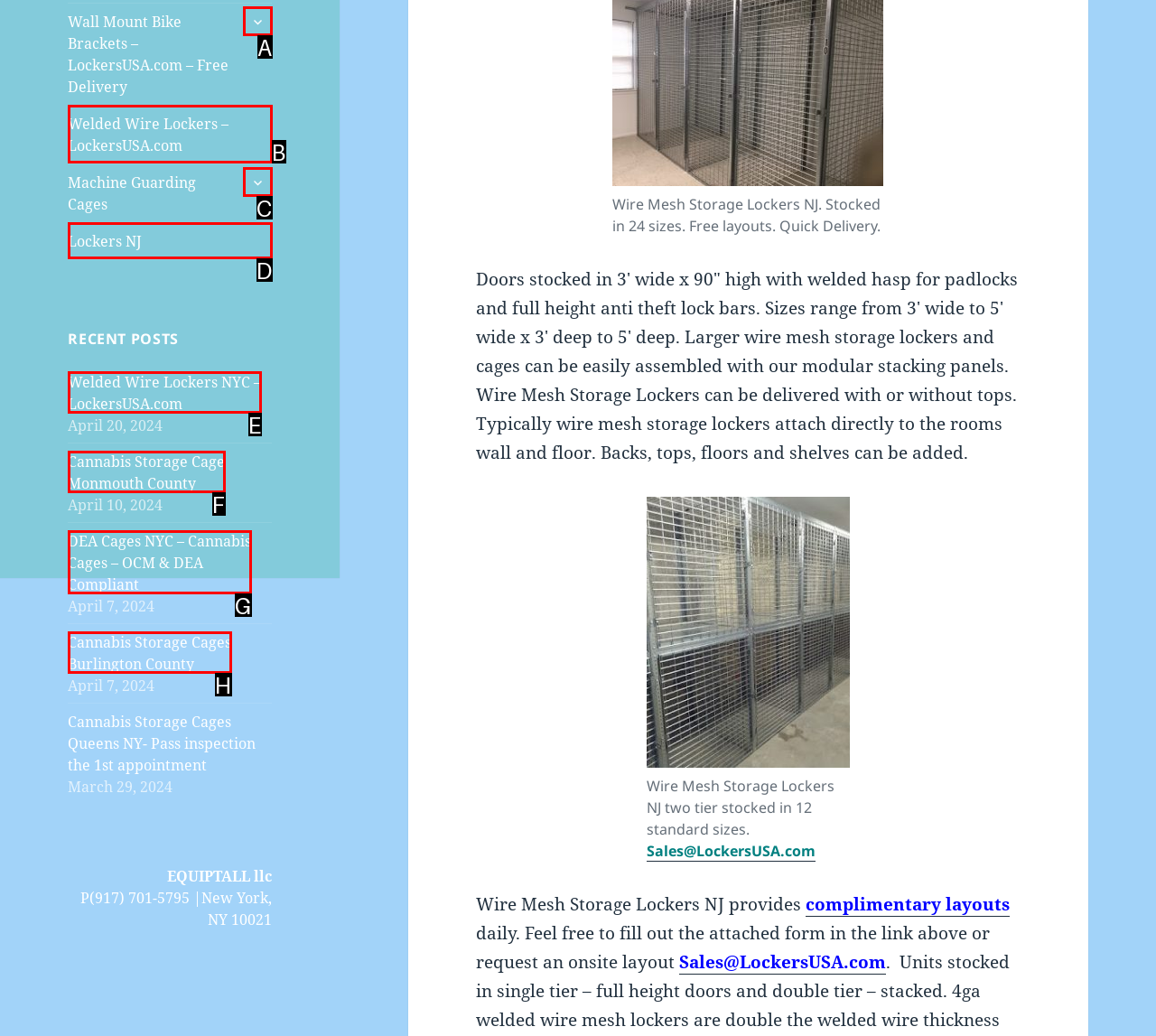Match the following description to the correct HTML element: expand child menu Indicate your choice by providing the letter.

C